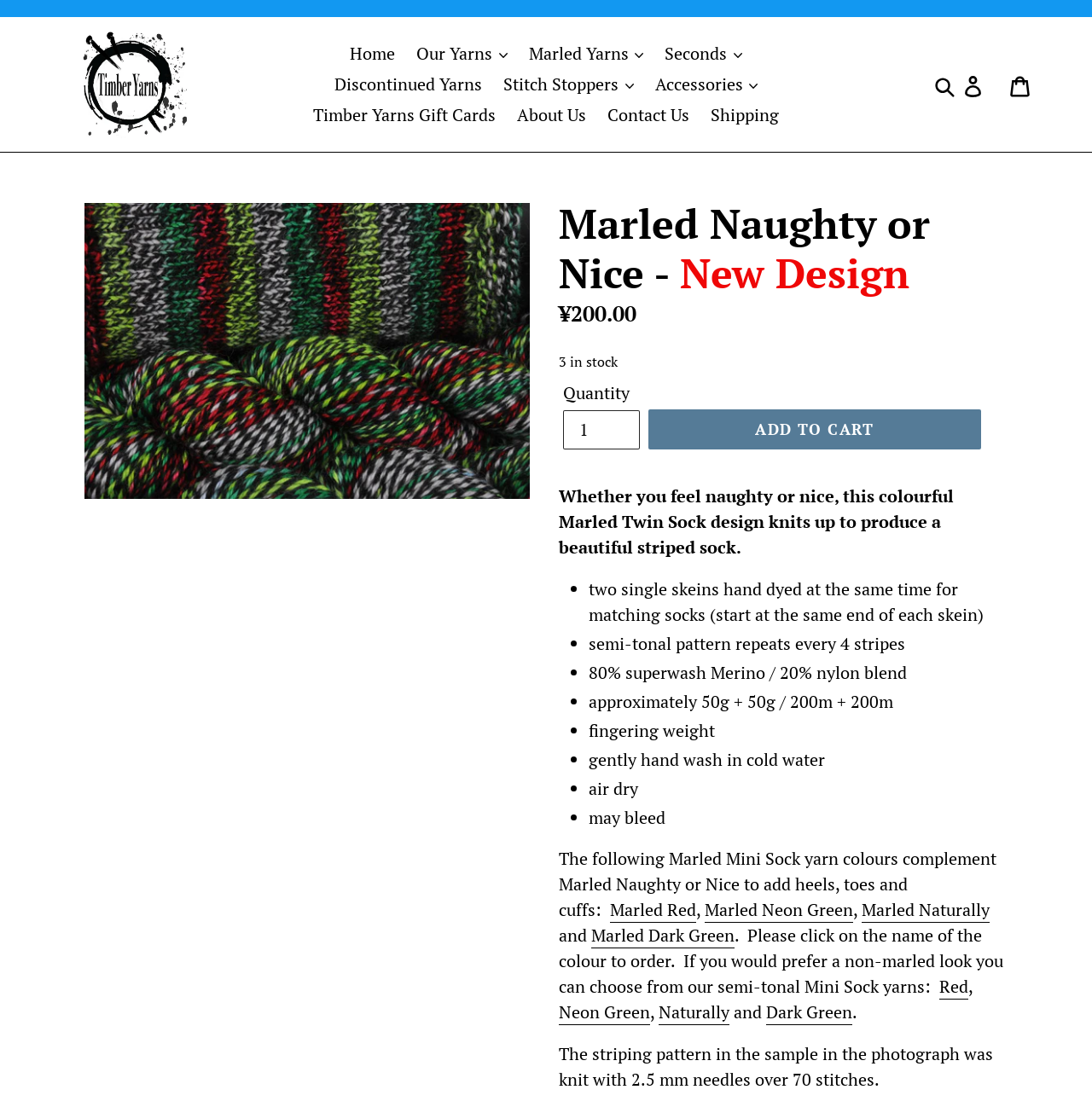What is the weight of the yarn?
Look at the webpage screenshot and answer the question with a detailed explanation.

The weight of the yarn can be found in the list of details, where it is stated as 'approximately 50g + 50g / 200m + 200m'. This indicates that the yarn comes in two skeins of approximately 50g each.